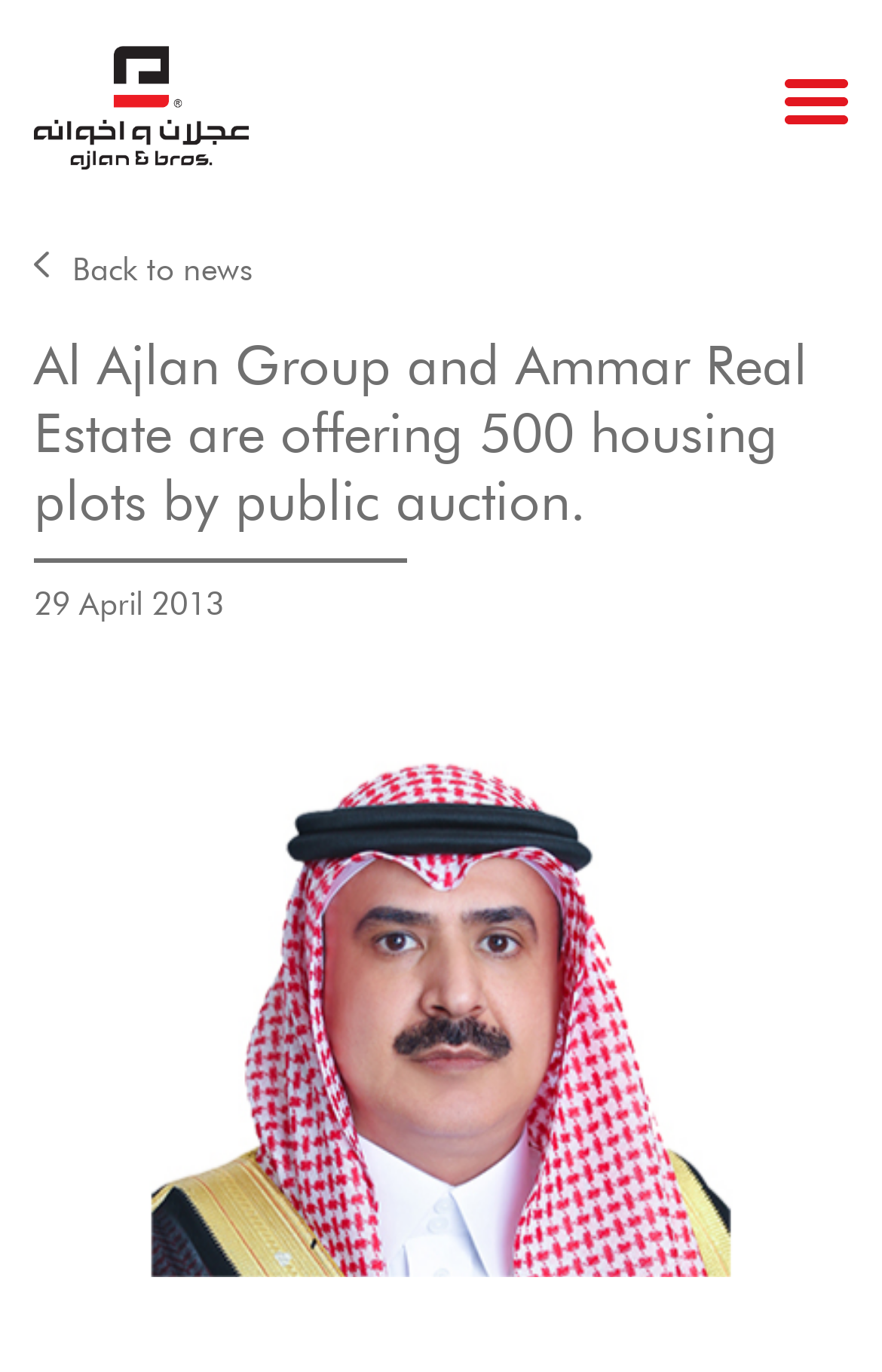Extract the text of the main heading from the webpage.

Al Ajlan Group and Ammar Real Estate are offering 500 housing plots by public auction.